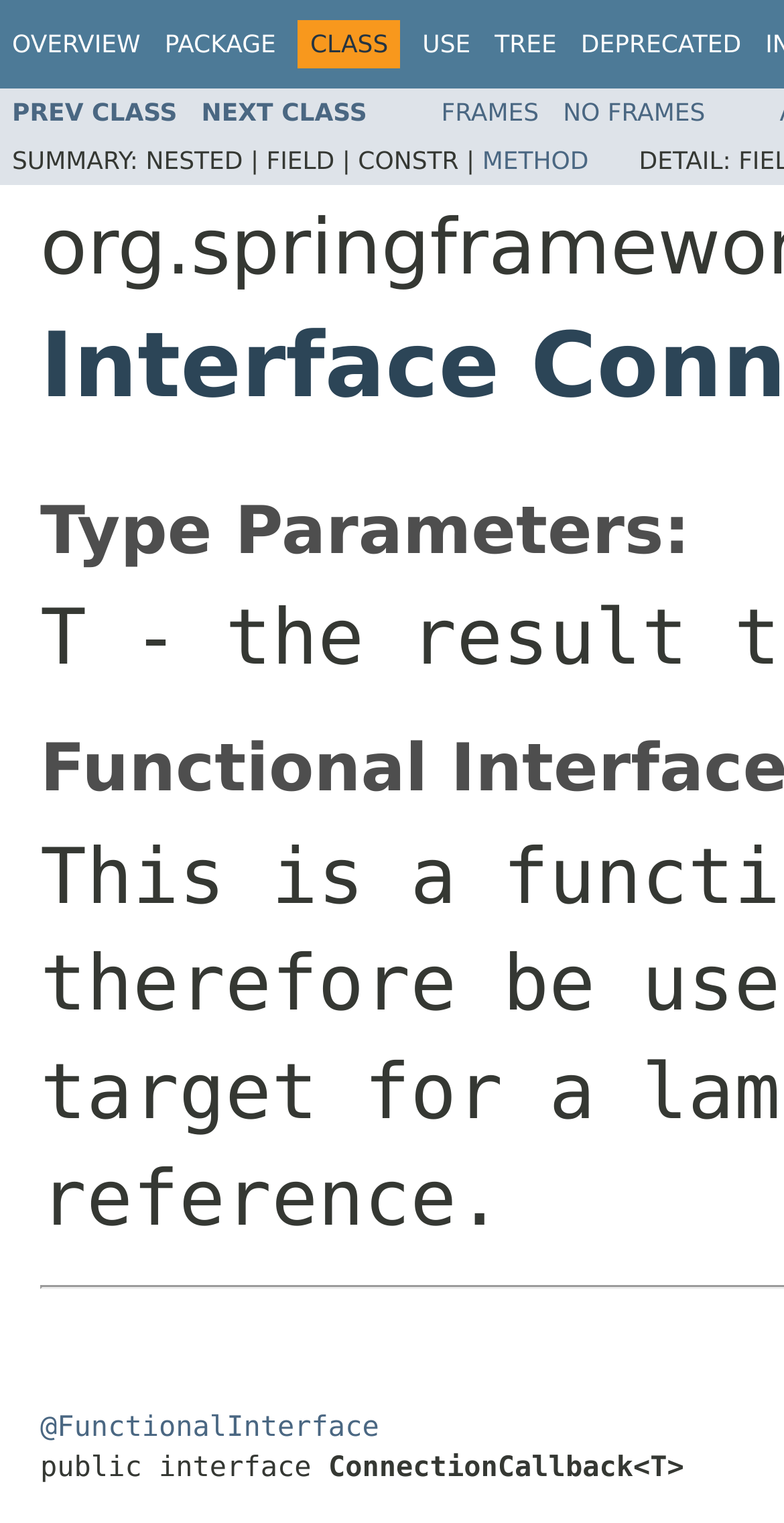Please indicate the bounding box coordinates for the clickable area to complete the following task: "check deprecated". The coordinates should be specified as four float numbers between 0 and 1, i.e., [left, top, right, bottom].

[0.741, 0.02, 0.945, 0.038]